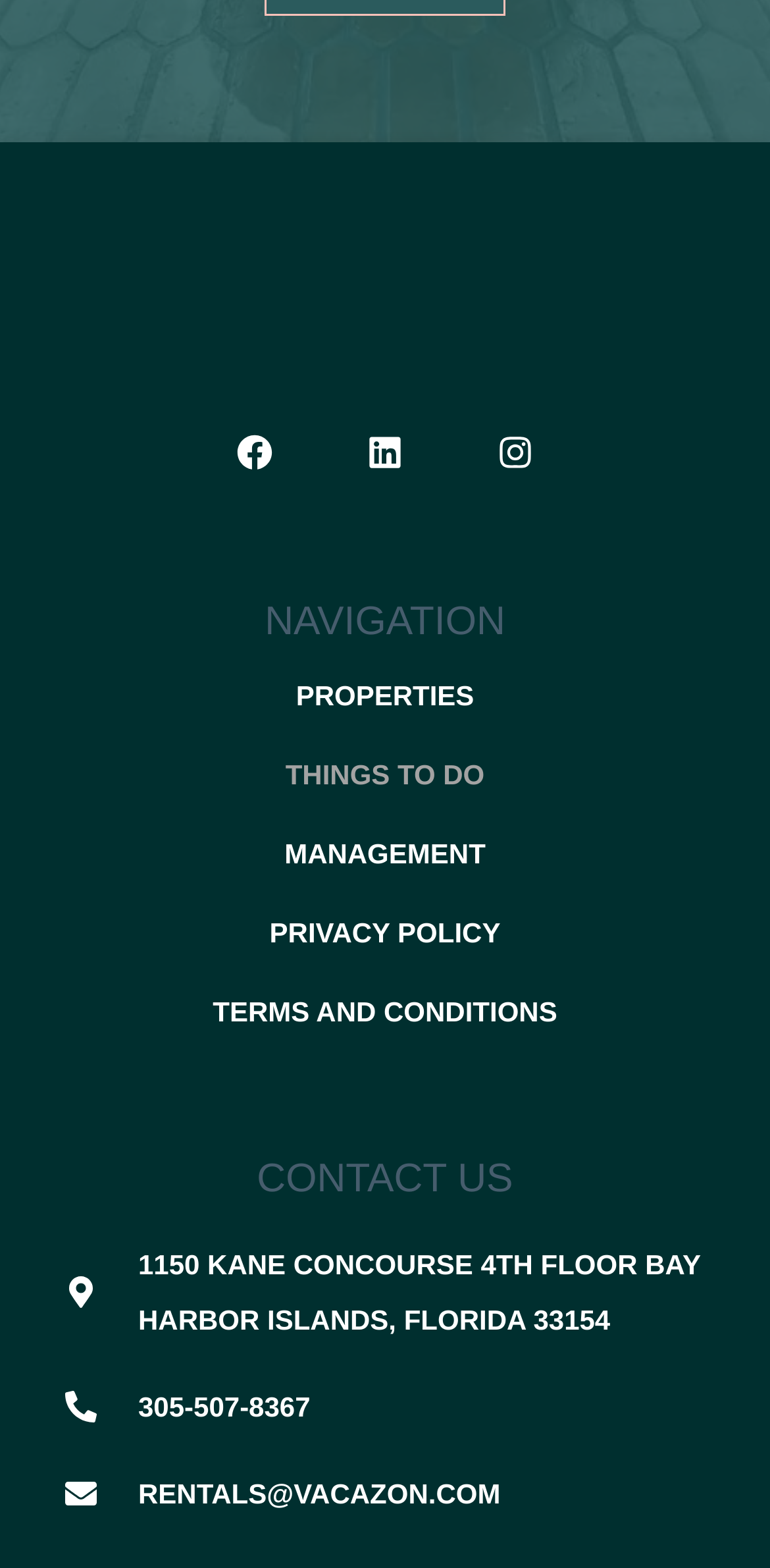Please determine the bounding box coordinates of the element's region to click for the following instruction: "Explore Culture".

None